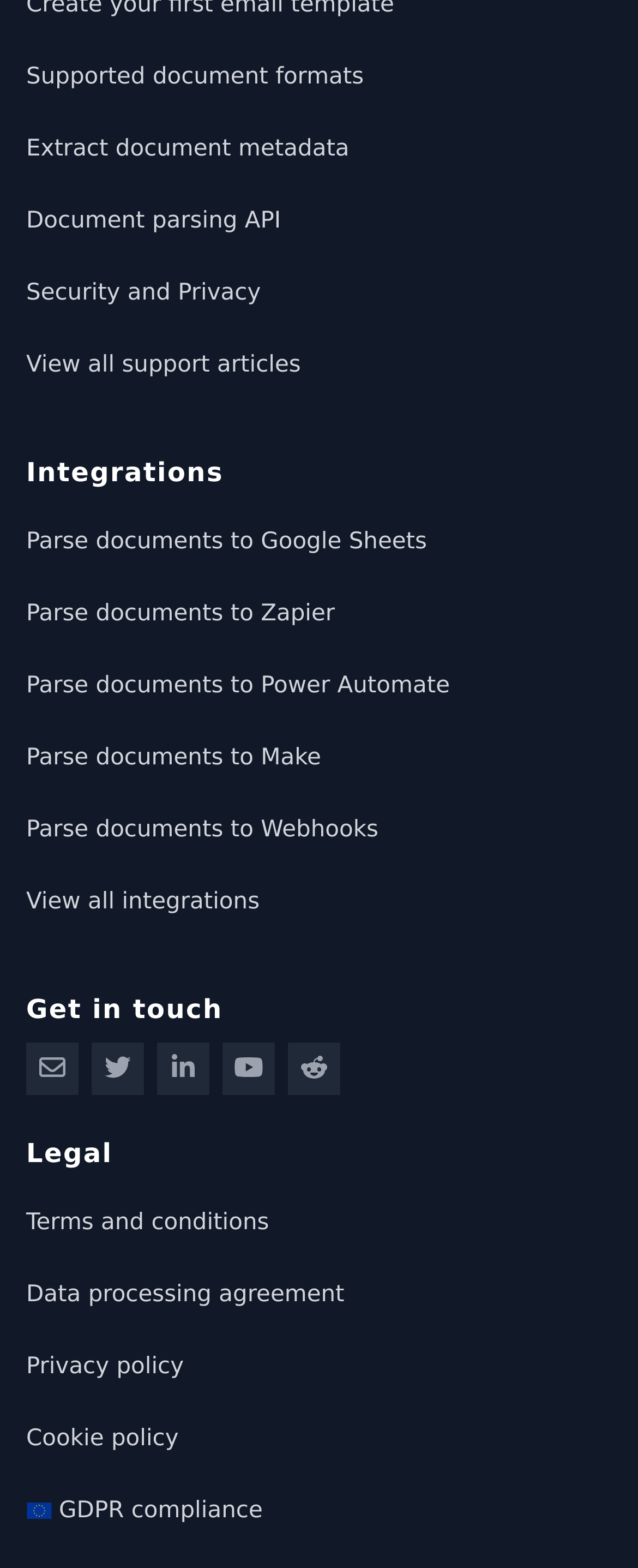Please find the bounding box coordinates of the element that must be clicked to perform the given instruction: "Parse documents to Google Sheets". The coordinates should be four float numbers from 0 to 1, i.e., [left, top, right, bottom].

[0.041, 0.322, 0.959, 0.368]